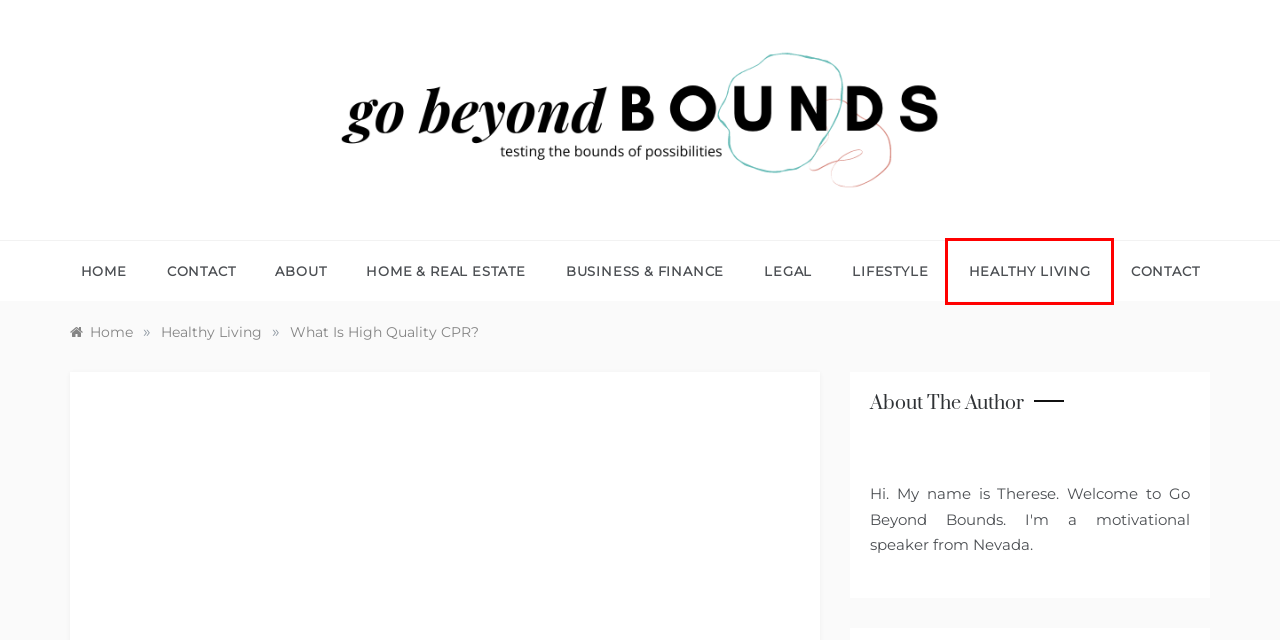You are given a screenshot of a webpage with a red rectangle bounding box around a UI element. Select the webpage description that best matches the new webpage after clicking the element in the bounding box. Here are the candidates:
A. Go Beyond Bounds - Testing the Bounds of Possibilities
B. Healthy Living Archives - Go Beyond Bounds
C. Legal Archives - Go Beyond Bounds
D. Lifestyle Archives - Go Beyond Bounds
E. About - Go Beyond Bounds
F. Business & Finance Archives - Go Beyond Bounds
G. Home & Real Estate Archives - Go Beyond Bounds
H. Contact - Go Beyond Bounds

B